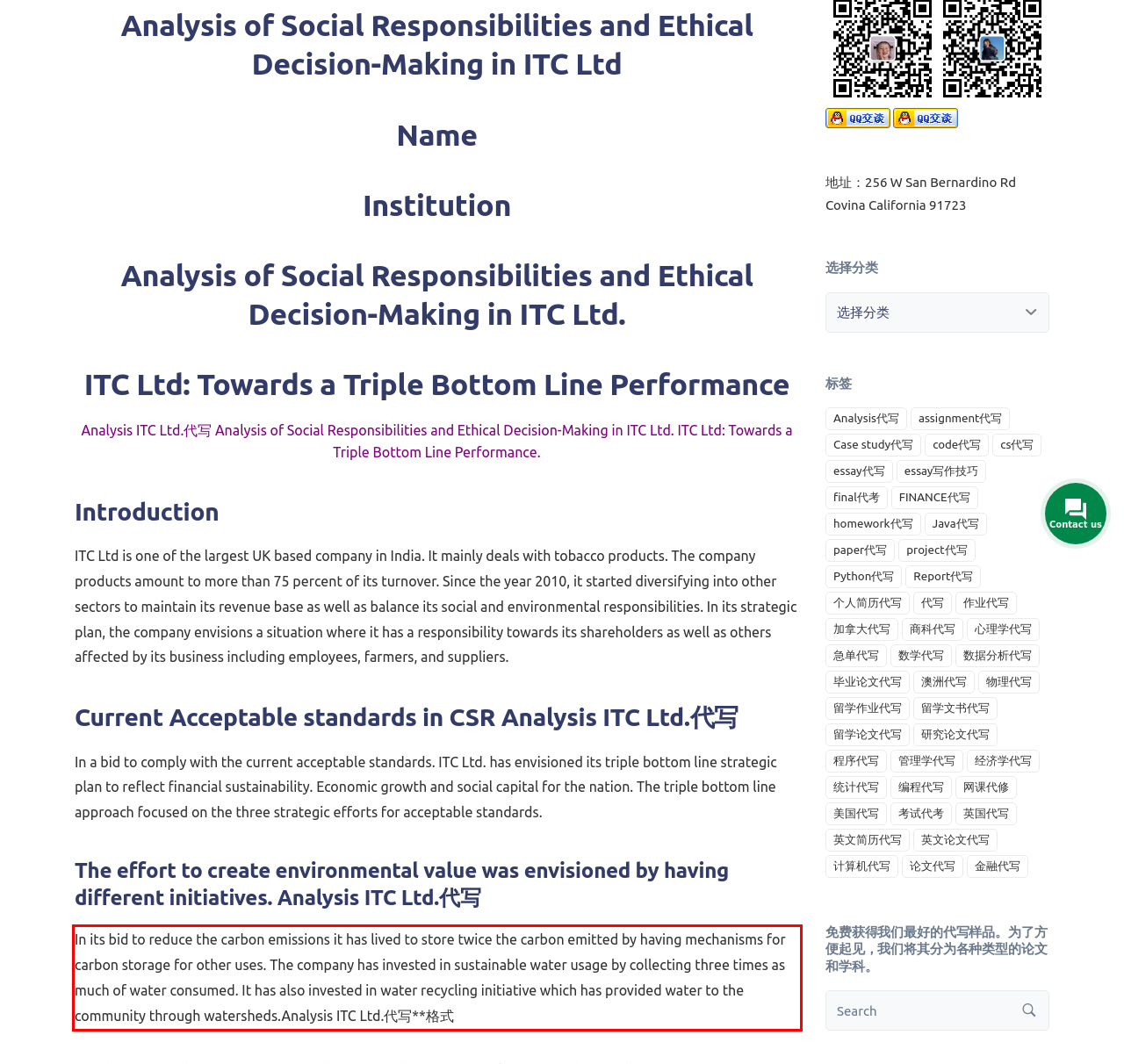You are provided with a webpage screenshot that includes a red rectangle bounding box. Extract the text content from within the bounding box using OCR.

In its bid to reduce the carbon emissions it has lived to store twice the carbon emitted by having mechanisms for carbon storage for other uses. The company has invested in sustainable water usage by collecting three times as much of water consumed. It has also invested in water recycling initiative which has provided water to the community through watersheds.Analysis ITC Ltd.代写**格式